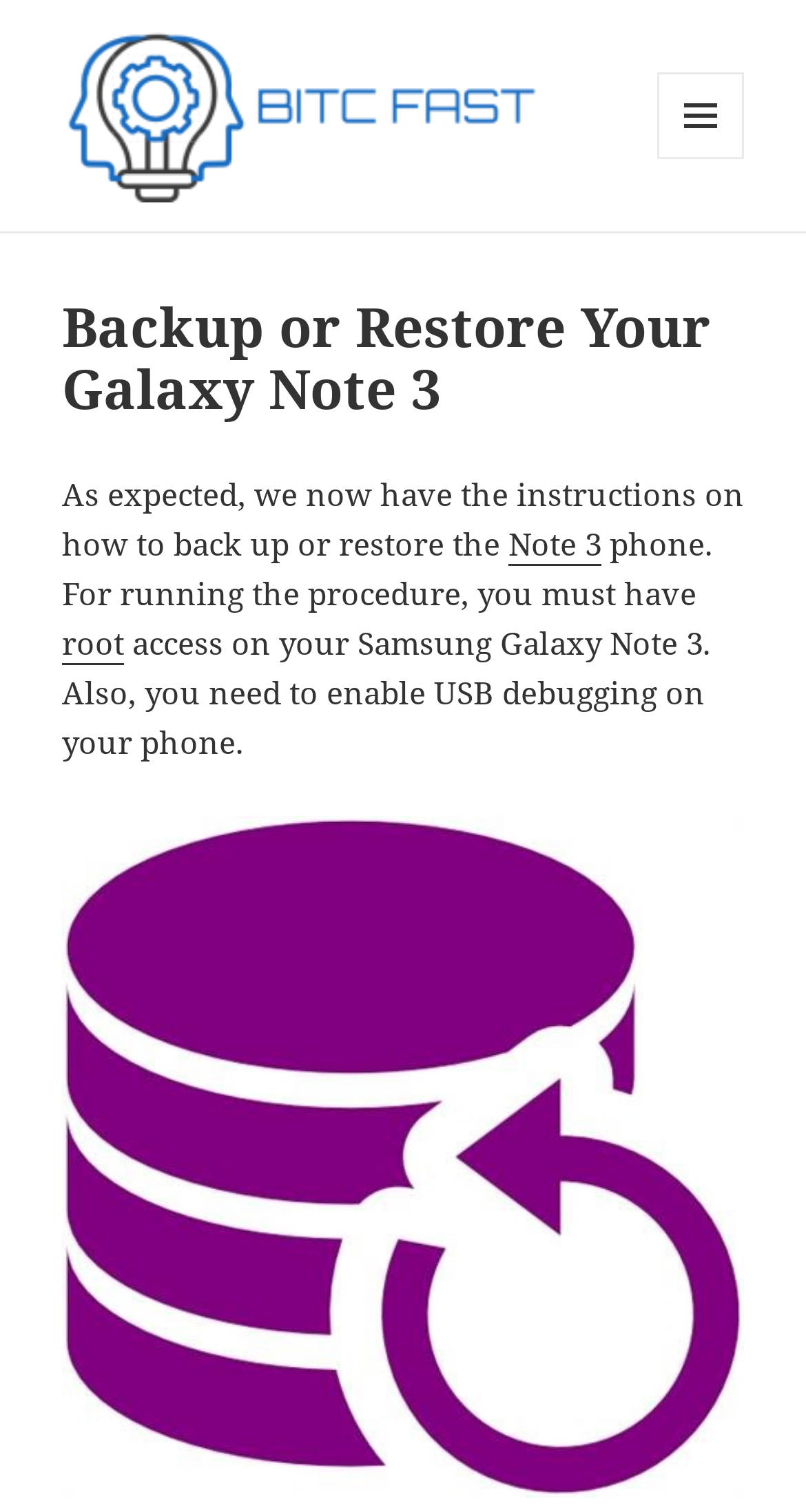Describe every aspect of the webpage in a detailed manner.

The webpage is about backing up or restoring a Samsung Galaxy Note 3, with the title "Backup or Restore Your Galaxy Note 3 – Bitcfast" at the top. 

At the top left, there is a link to "BITCFAST" accompanied by an image with the same name. Below this, there is another link to "Bitcfast". 

On the top right, there is a button labeled "MENU AND WIDGETS" which, when expanded, reveals a section with a heading that repeats the title "Backup or Restore Your Galaxy Note 3". 

Below the heading, there is a block of text that explains the procedure for backing up or restoring the phone, which requires root access and USB debugging to be enabled. The text also contains links to "Note 3" and "root". 

At the bottom of this section, there is a large image related to backing up or restoring the Galaxy Note 3.